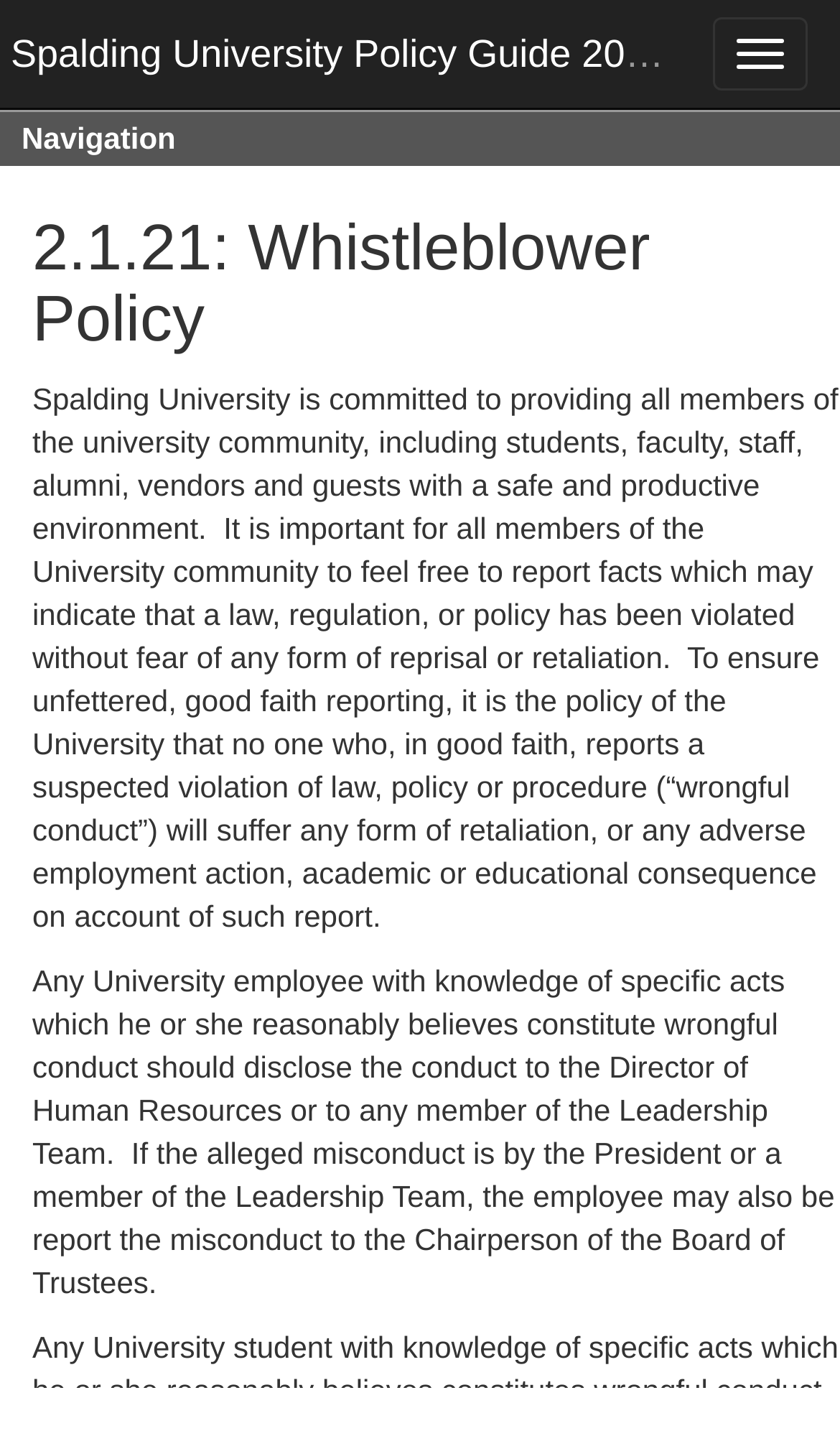What is the scope of the Whistleblower Policy?
Can you give a detailed and elaborate answer to the question?

The policy is applicable to all members of the university community, including students, faculty, staff, alumni, vendors, and guests, providing them with a safe and productive environment to report facts that may indicate a law, regulation, or policy has been violated.